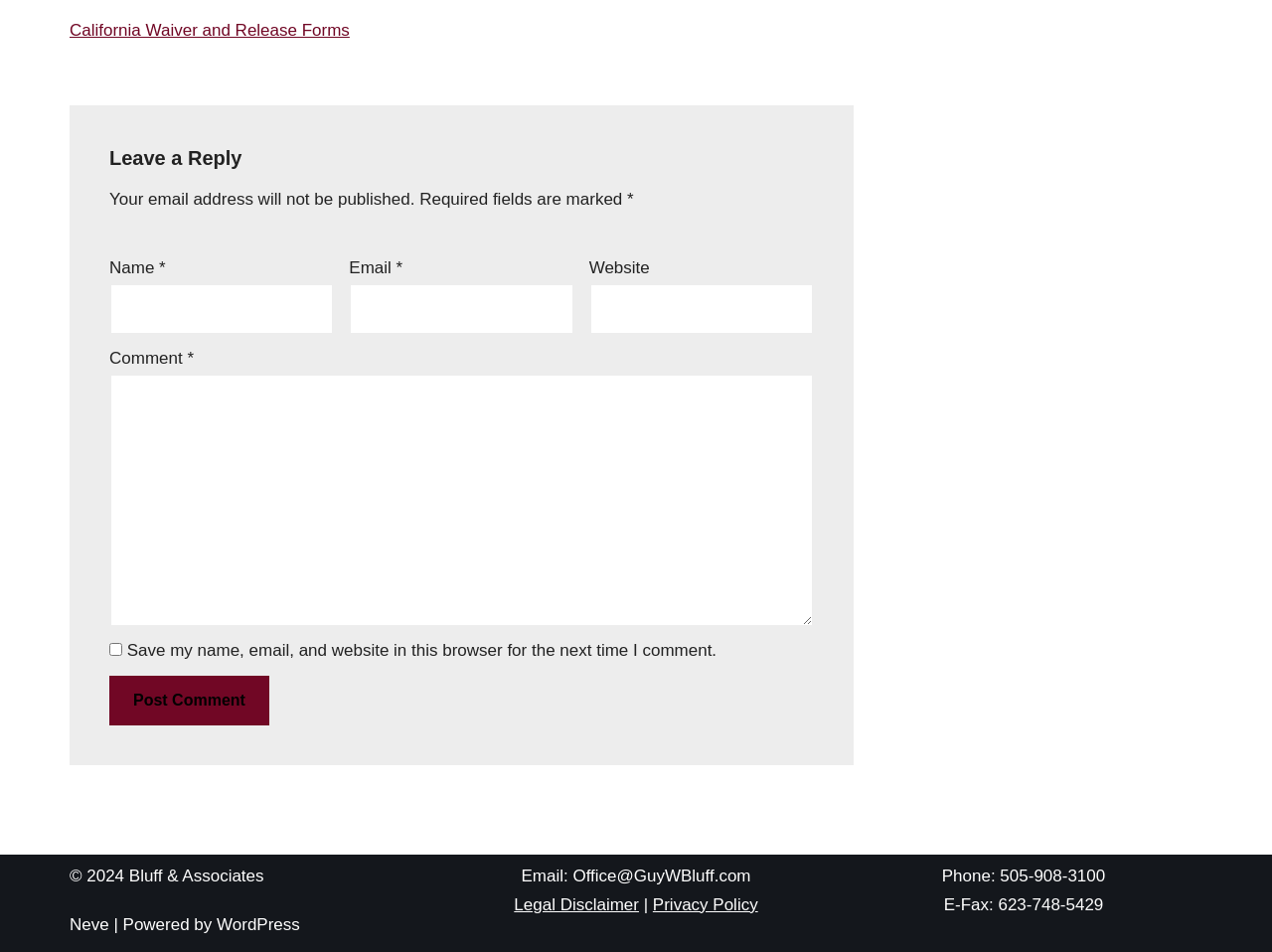Find the bounding box coordinates of the clickable region needed to perform the following instruction: "Enter your name". The coordinates should be provided as four float numbers between 0 and 1, i.e., [left, top, right, bottom].

[0.086, 0.297, 0.263, 0.352]